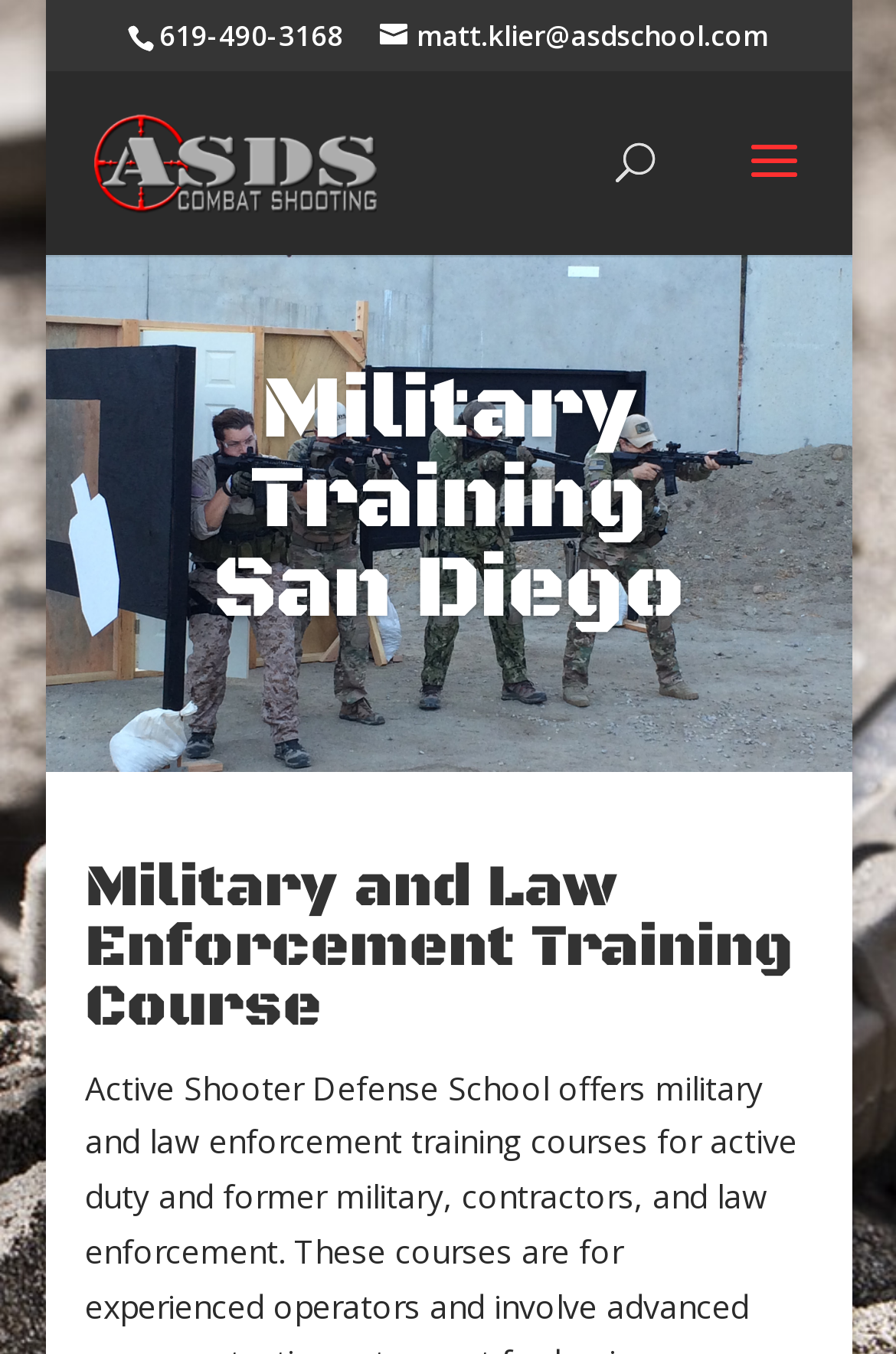Determine the main heading text of the webpage.

Military Training San Diego